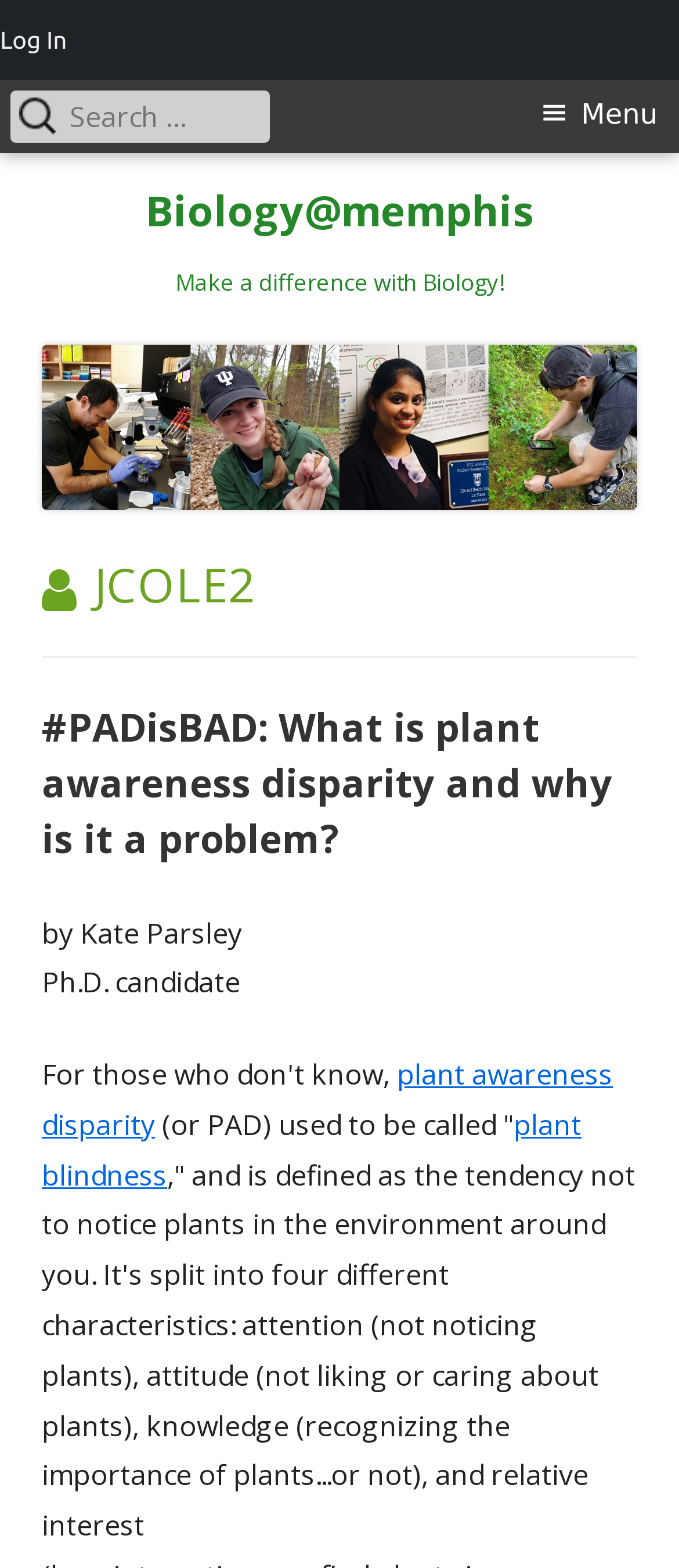Provide the bounding box coordinates of the HTML element described by the text: "Modeling Emotional Intelligence". The coordinates should be in the format [left, top, right, bottom] with values between 0 and 1.

None